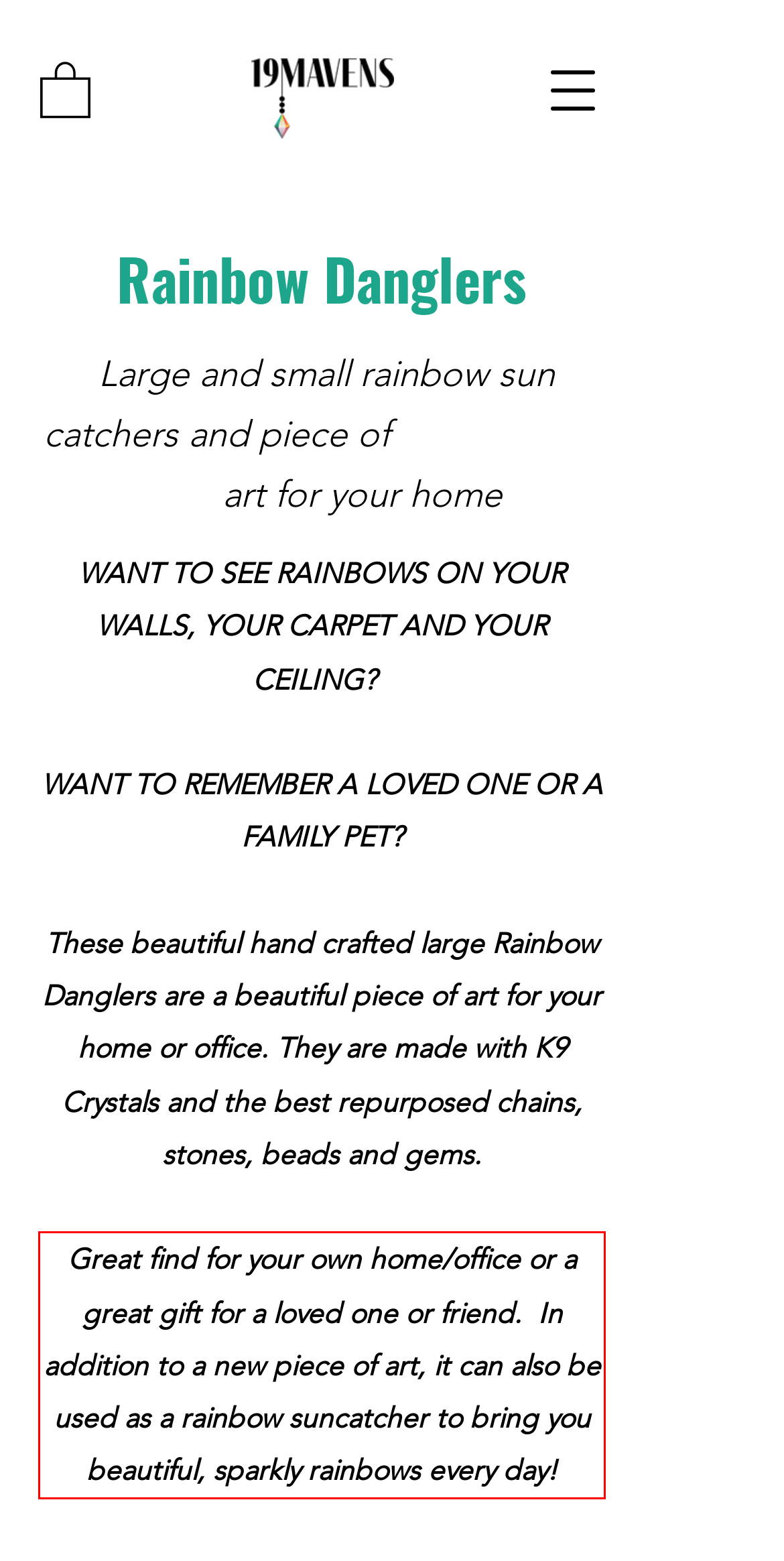Using the provided webpage screenshot, identify and read the text within the red rectangle bounding box.

Great find for your own home/office or a great gift for a loved one or friend. In addition to a new piece of art, it can also be used as a rainbow suncatcher to bring you beautiful, sparkly rainbows every day!